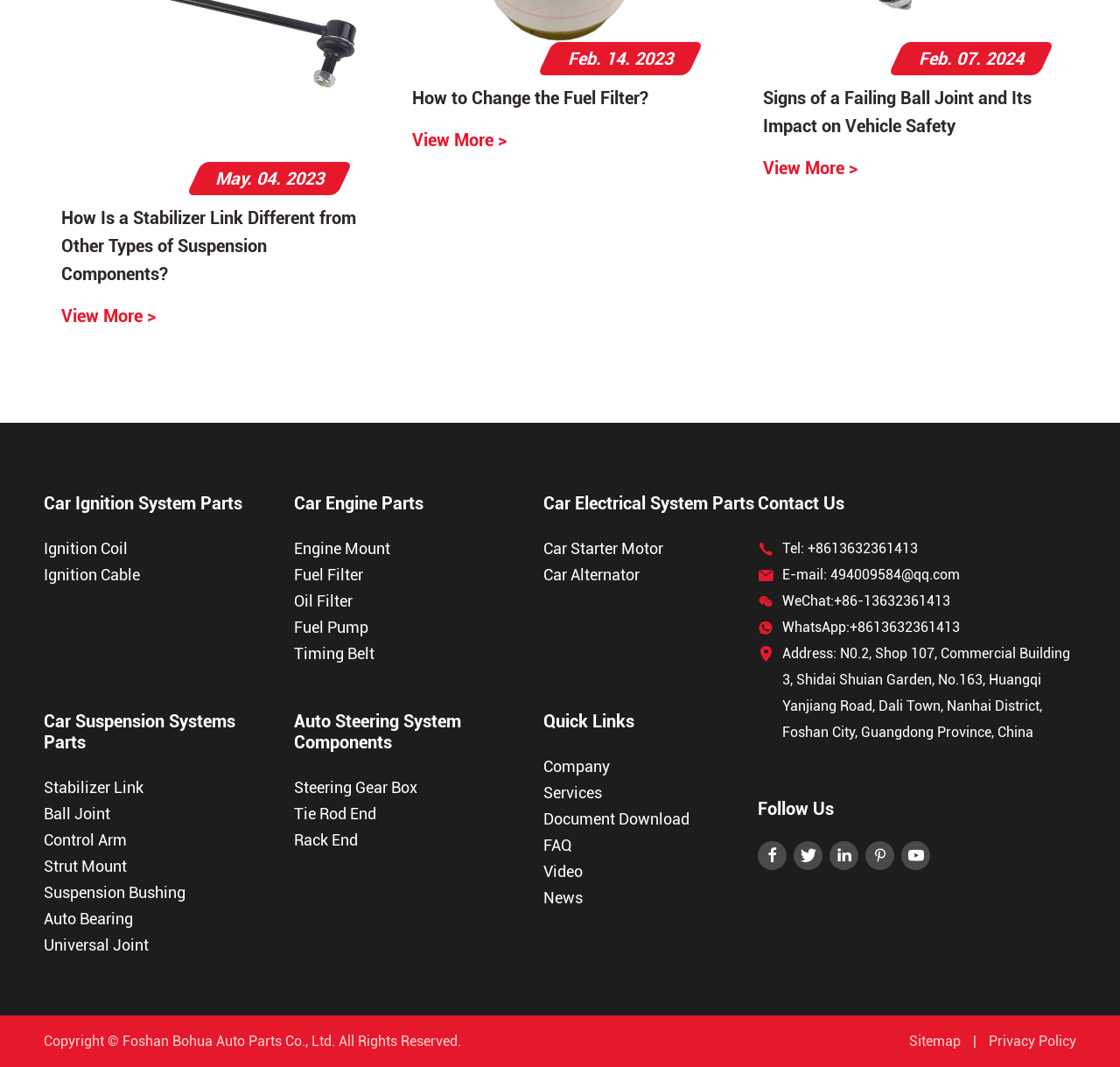What is the address of the company's office?
Based on the screenshot, provide a one-word or short-phrase response.

N0.2, Shop 107, Commercial Building 3, Shidai Shuian Garden, No.163, Huangqi Yanjiang Road, Dali Town, Nanhai District, Foshan City, Guangdong Province, China